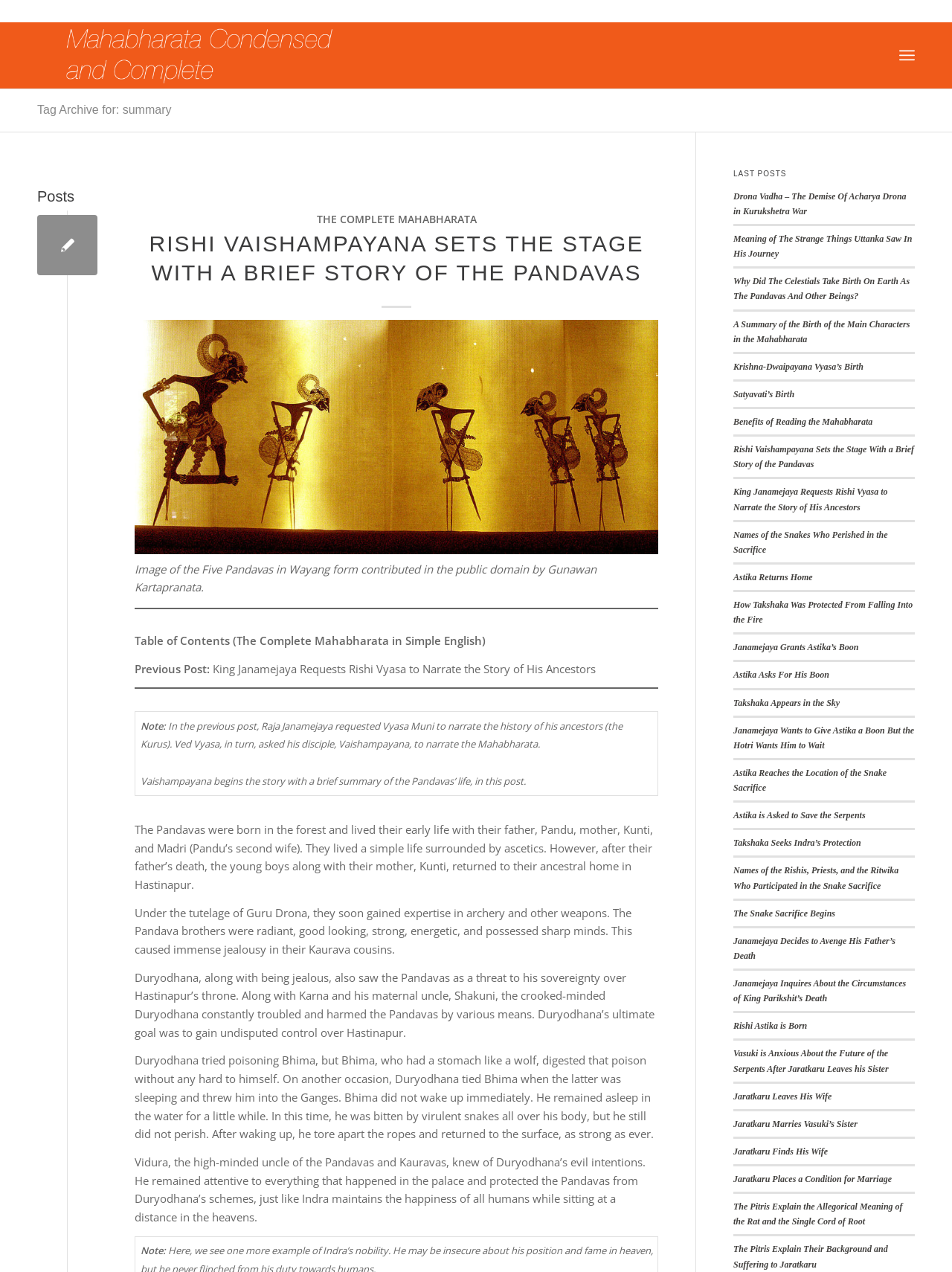From the webpage screenshot, predict the bounding box coordinates (top-left x, top-left y, bottom-right x, bottom-right y) for the UI element described here: The Complete Mahabharata

[0.332, 0.167, 0.5, 0.178]